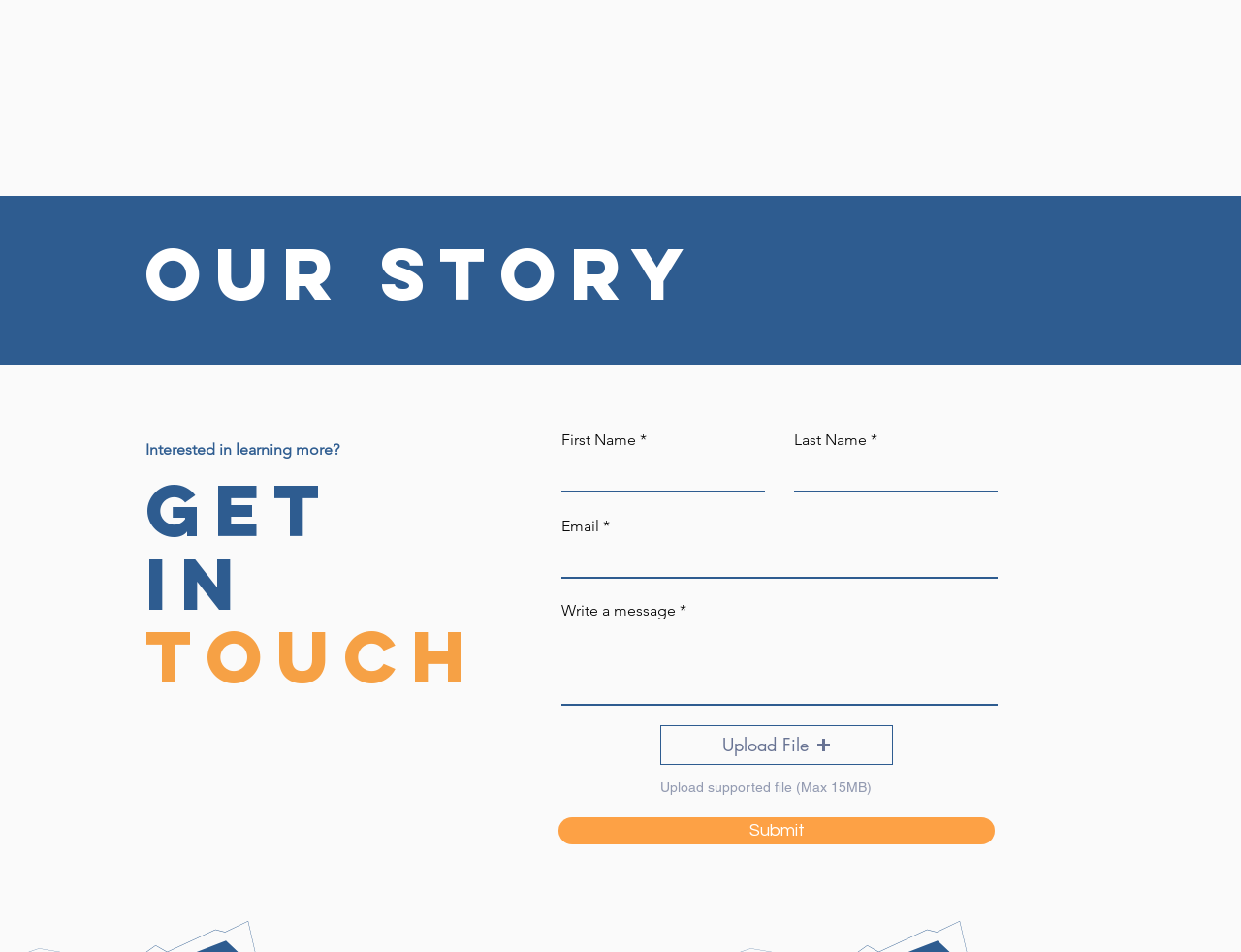Find the bounding box coordinates of the element to click in order to complete this instruction: "Read about Our Story". The bounding box coordinates must be four float numbers between 0 and 1, denoted as [left, top, right, bottom].

[0.116, 0.251, 0.57, 0.327]